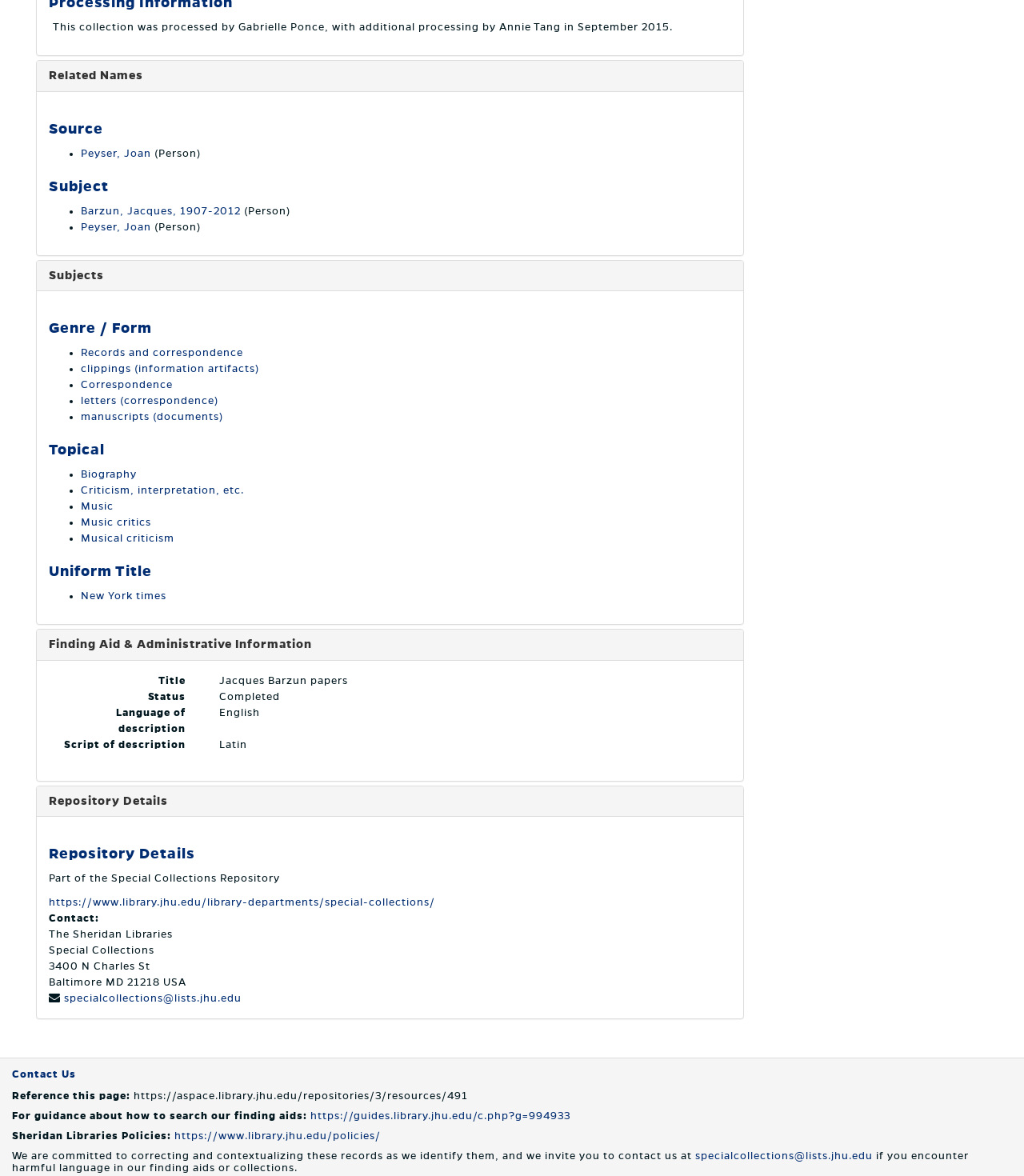Please determine the bounding box coordinates of the element to click in order to execute the following instruction: "View Finding Aid & Administrative Information". The coordinates should be four float numbers between 0 and 1, specified as [left, top, right, bottom].

[0.048, 0.542, 0.305, 0.553]